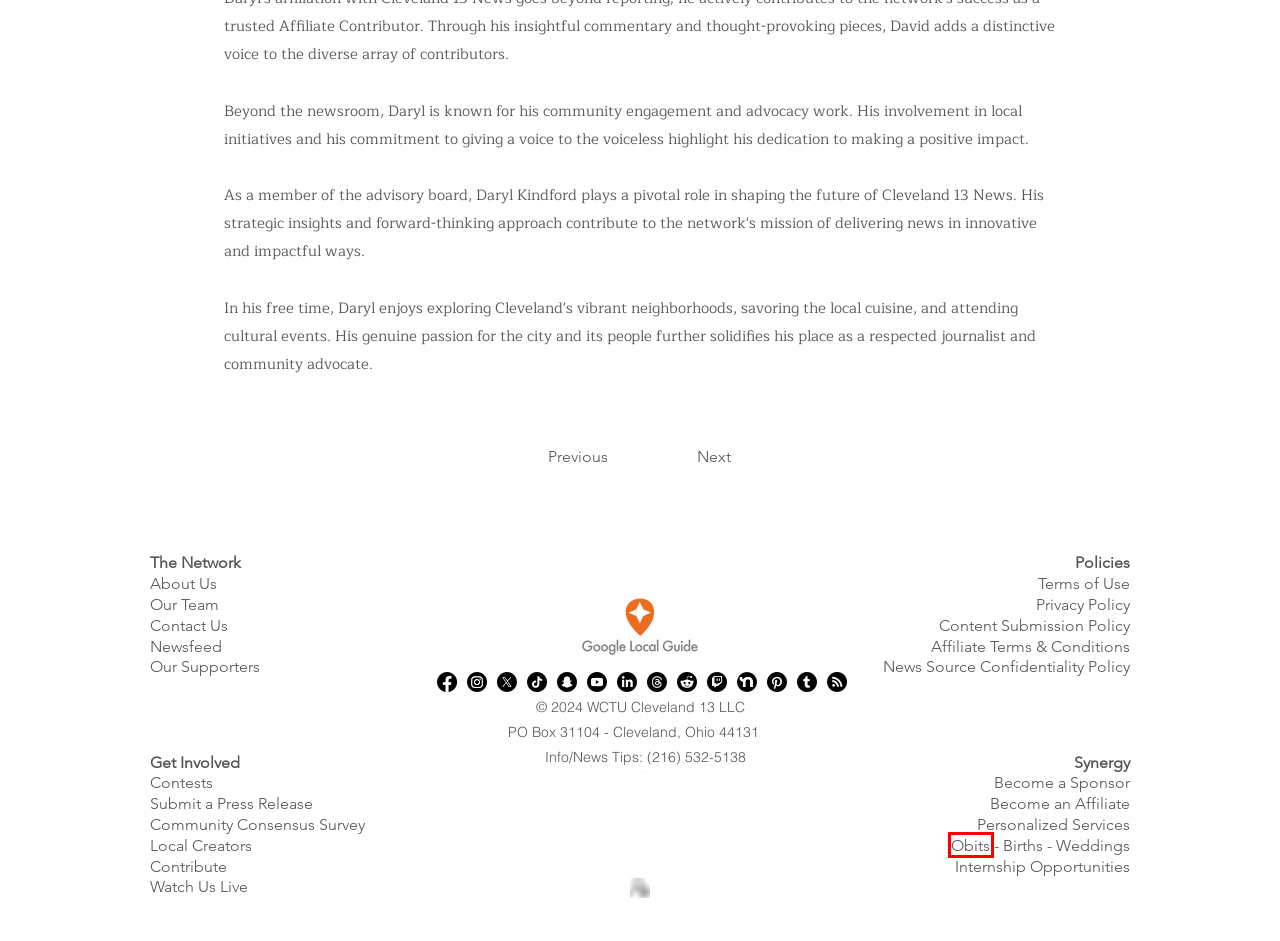You have received a screenshot of a webpage with a red bounding box indicating a UI element. Please determine the most fitting webpage description that matches the new webpage after clicking on the indicated element. The choices are:
A. Obituaries | Cleveland 13 News
B. Contribute To A Fund | Cleveland 13 News
C. Become An Affiliate Contributor | Cleveland 13 News
D. Become a Sponsor | Cleveland 13 News
E. Content Submission Policy | Cleveland 13 News
F. Submit a Press Release | Cleveland 13 News
G. Terms of Use | Cleveland 13 News
H. Affiliate Terms and Conditions | Cleveland 13 News

A